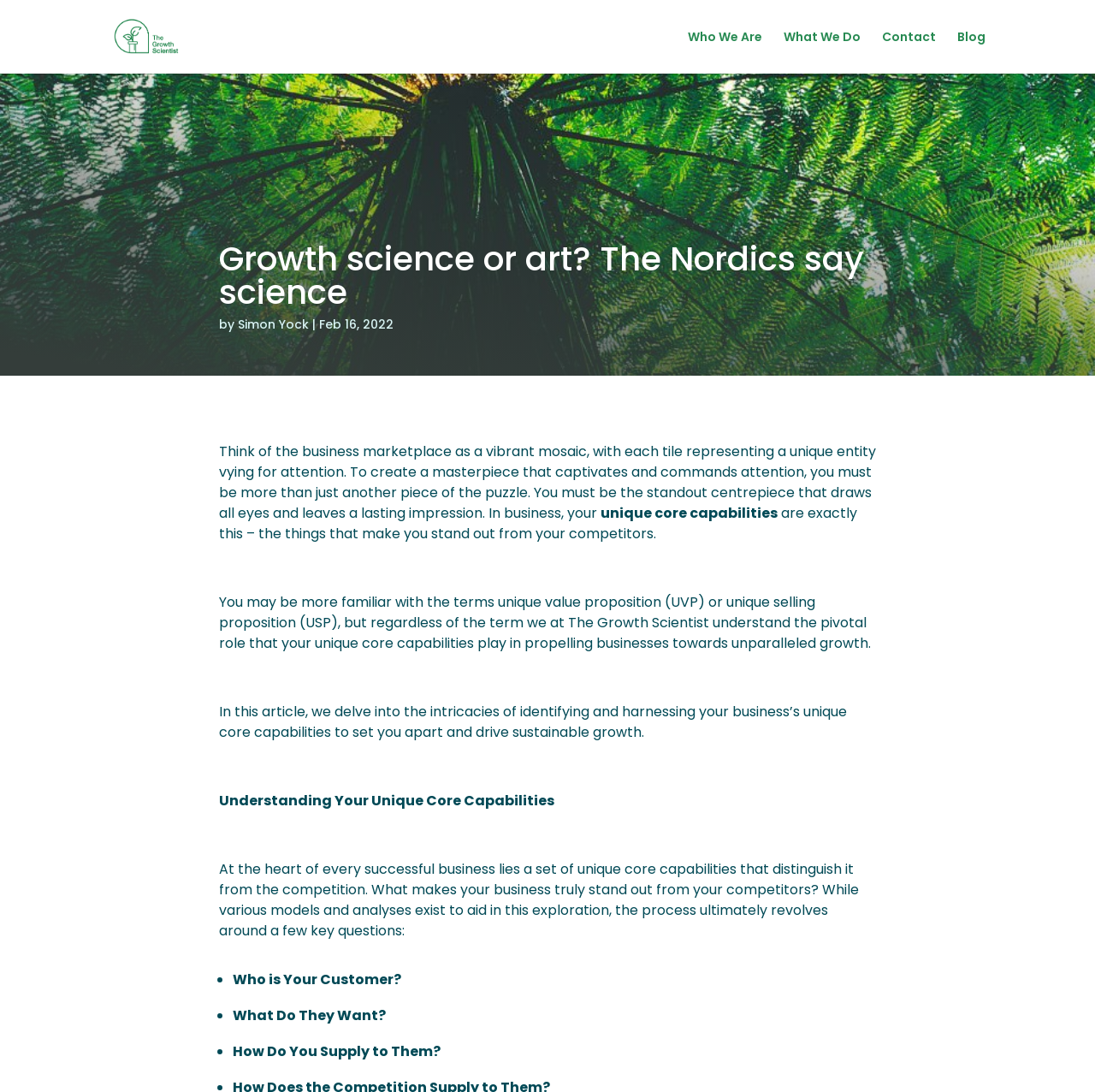What is the purpose of understanding unique core capabilities?
Answer the question in a detailed and comprehensive manner.

The article explains that understanding unique core capabilities is crucial for businesses to drive sustainable growth and set themselves apart from competitors. This is mentioned in the introduction and conclusion of the article.